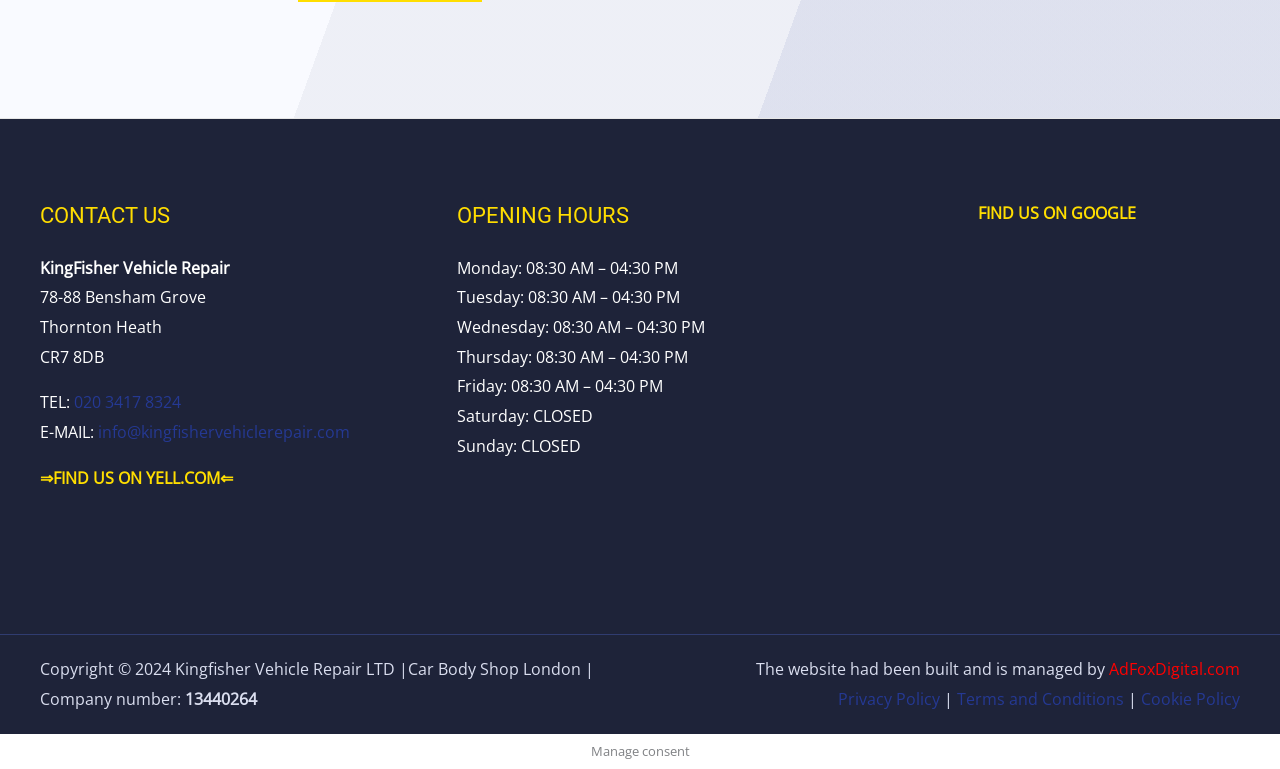Please pinpoint the bounding box coordinates for the region I should click to adhere to this instruction: "Visit Kingfisher Vehicle Repair on Yell.com".

[0.031, 0.607, 0.182, 0.636]